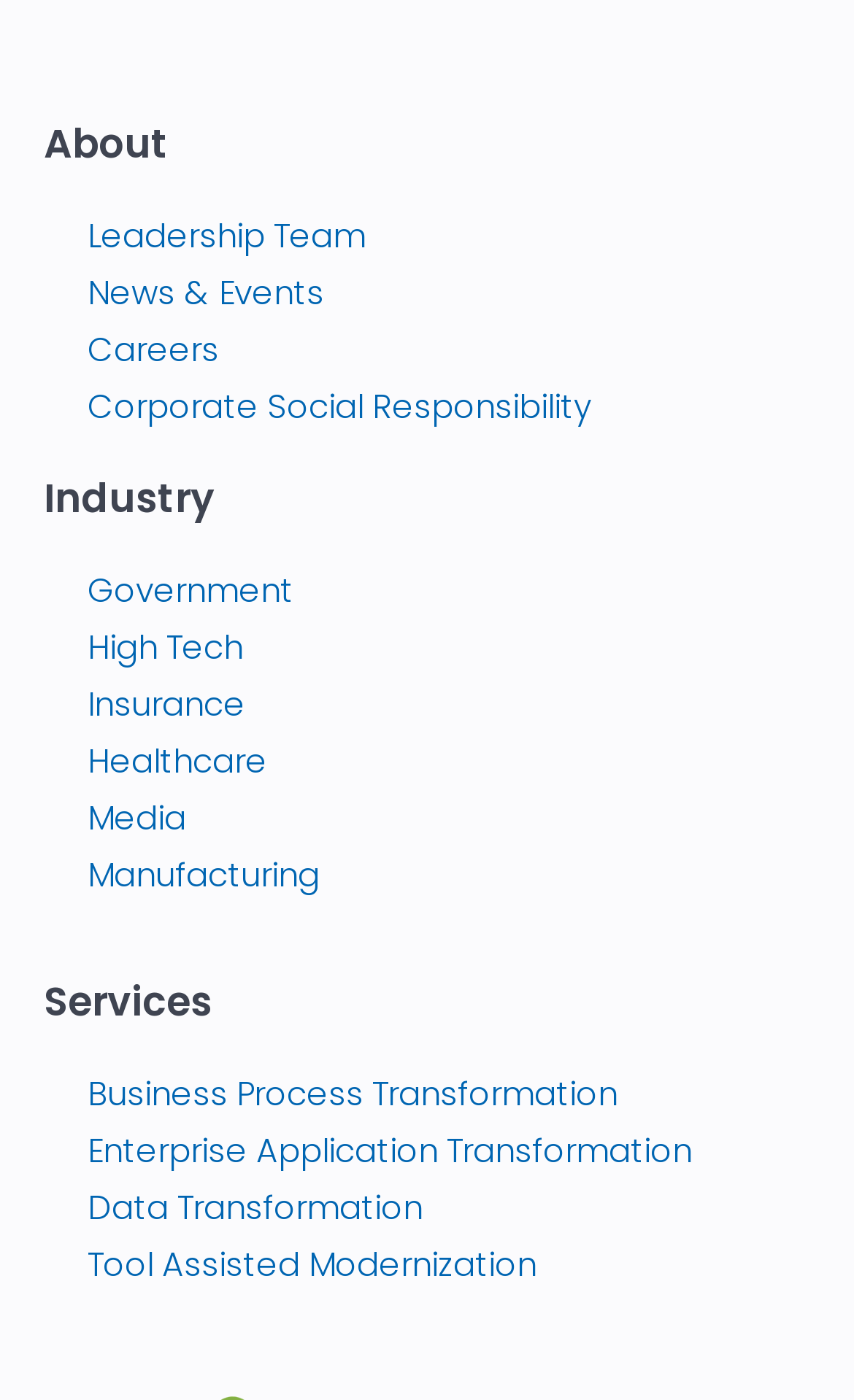What is the first link under the 'About' heading? Observe the screenshot and provide a one-word or short phrase answer.

About